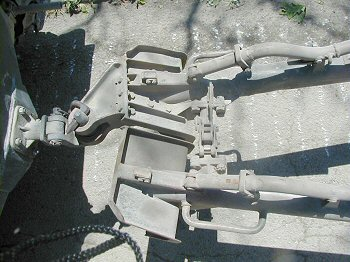Generate a detailed caption for the image.

The image showcases the intricate details of a 5cm Pak 38 anti-tank gun, a prominent piece of artillery used during World War II. It captures a close-up view of the gun's carriage and attachment mechanism, highlighting the mechanical components that play a crucial role in its operation and mobility. The photograph emphasizes the rugged design and construction typical of military equipment from that era, providing insight into its functionality and engineering. Sunlight casts shadows across the surface, adding to the visual depth and texture of the gun, which is presented here in a slightly weathered condition, indicative of its historical significance and use in combat. This image is part of a comprehensive compilation that includes various close-ups and overall shots, showcasing the diverse aspects of German anti-tank weapons from WWII.